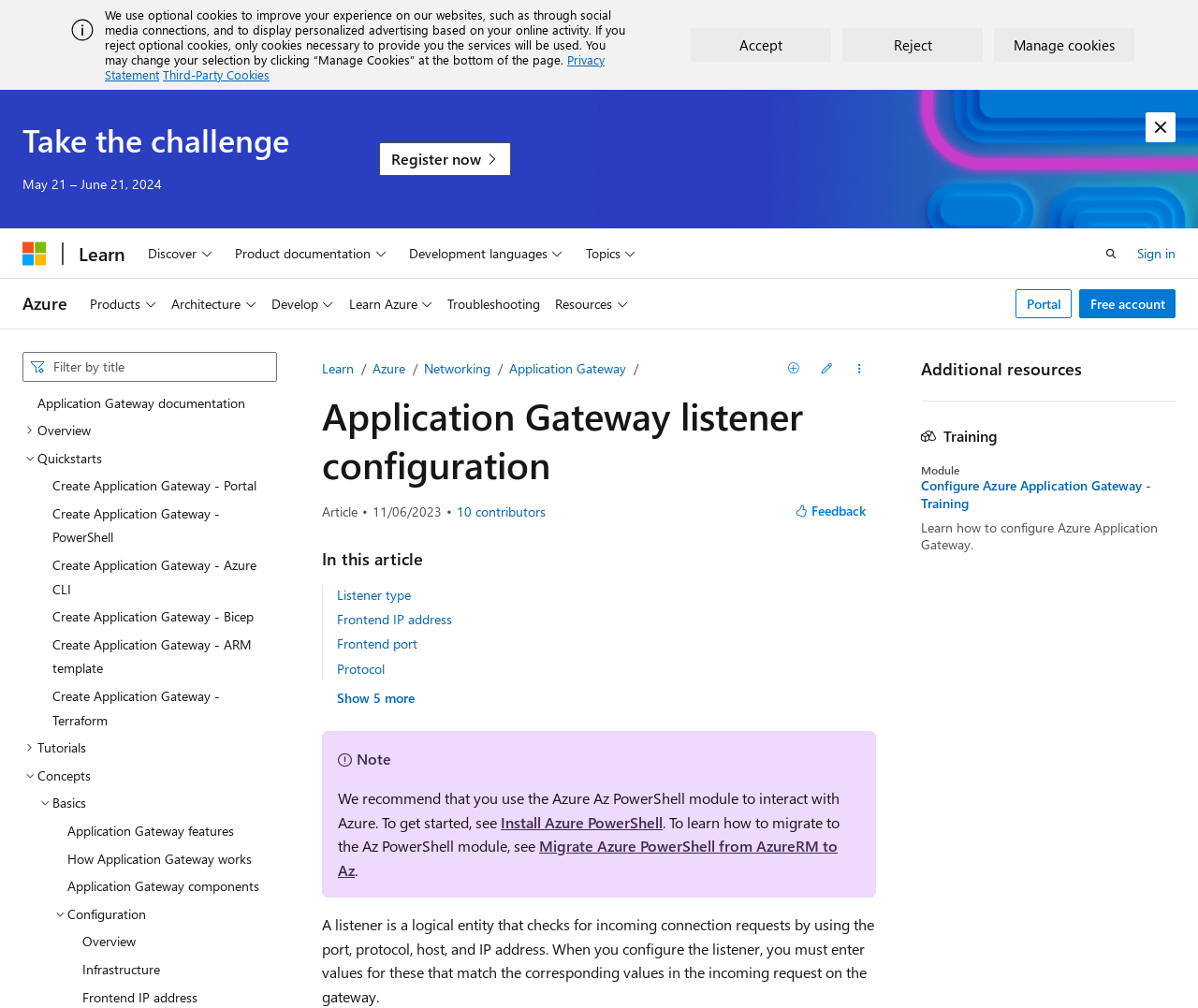Use the details in the image to answer the question thoroughly: 
What is the recommended PowerShell module to interact with Azure?

The webpage recommends using the Azure Az PowerShell module to interact with Azure, and provides a link to get started with it.